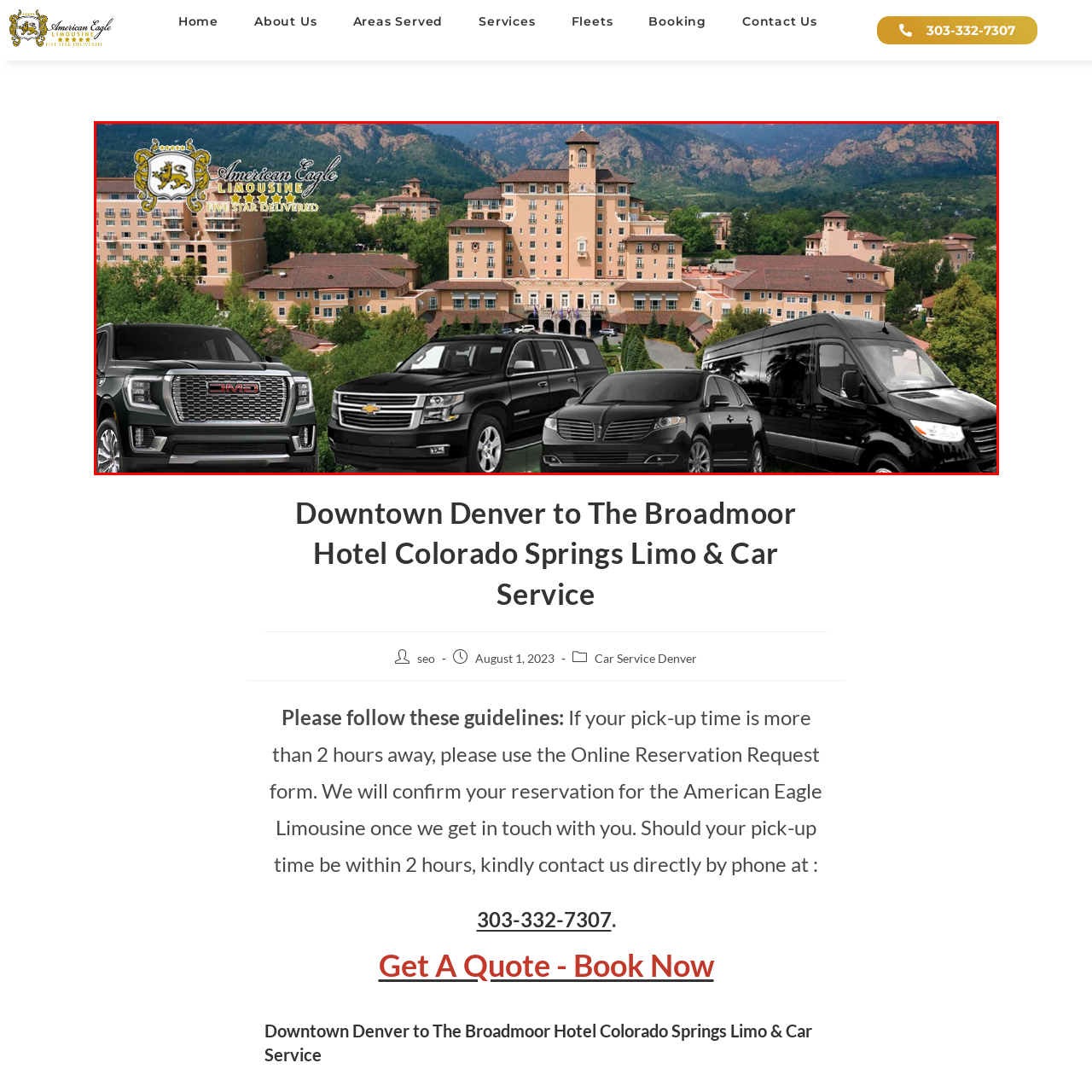Where is The Broadmoor Hotel located?
Study the image framed by the red bounding box and answer the question in detail, relying on the visual clues provided.

The image features a scenic view of The Broadmoor Hotel, which is situated in Colorado Springs, surrounded by the stunning backdrop of mountains.